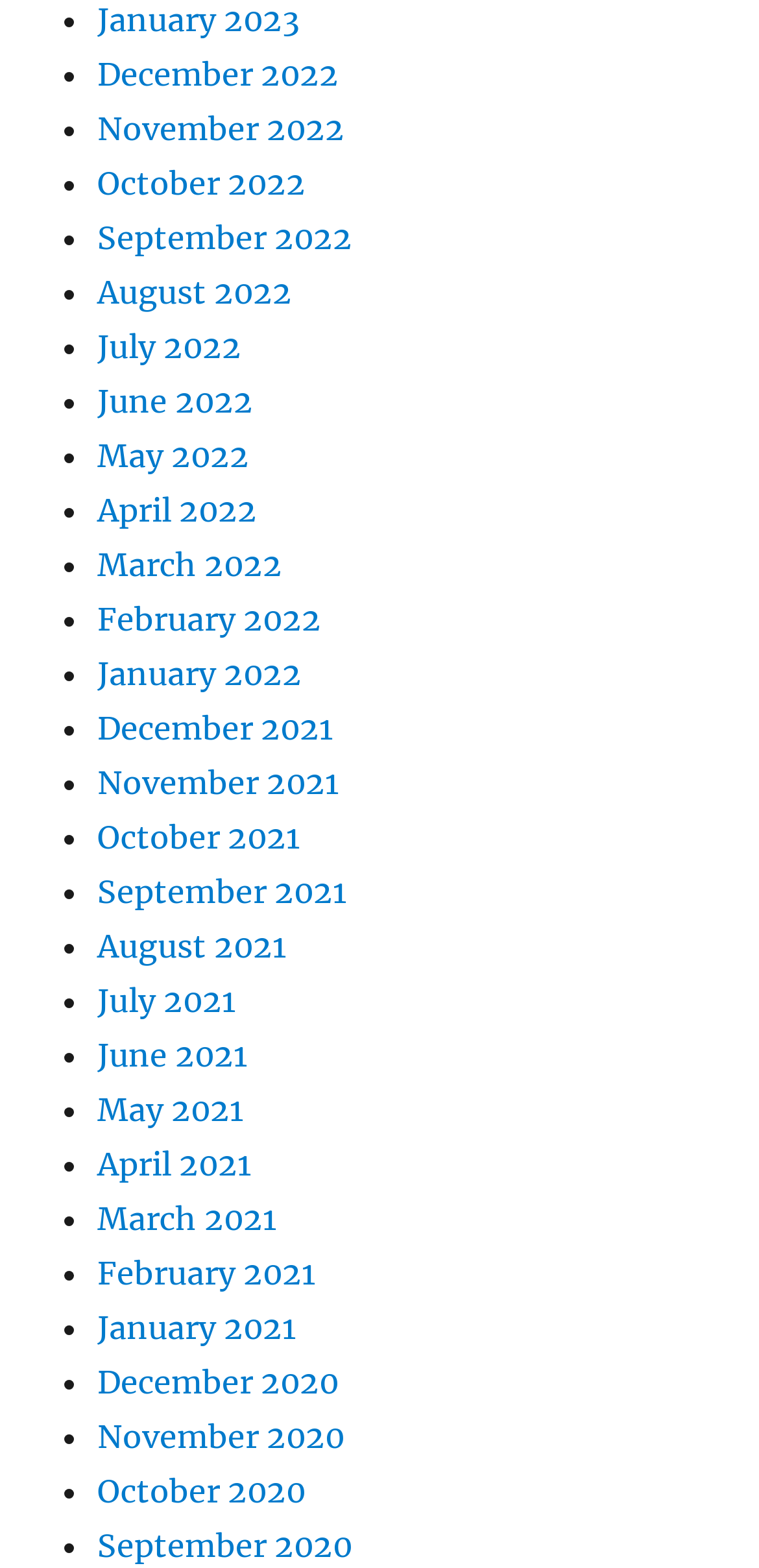Can you find the bounding box coordinates for the element to click on to achieve the instruction: "View September 2022"?

[0.128, 0.139, 0.464, 0.164]